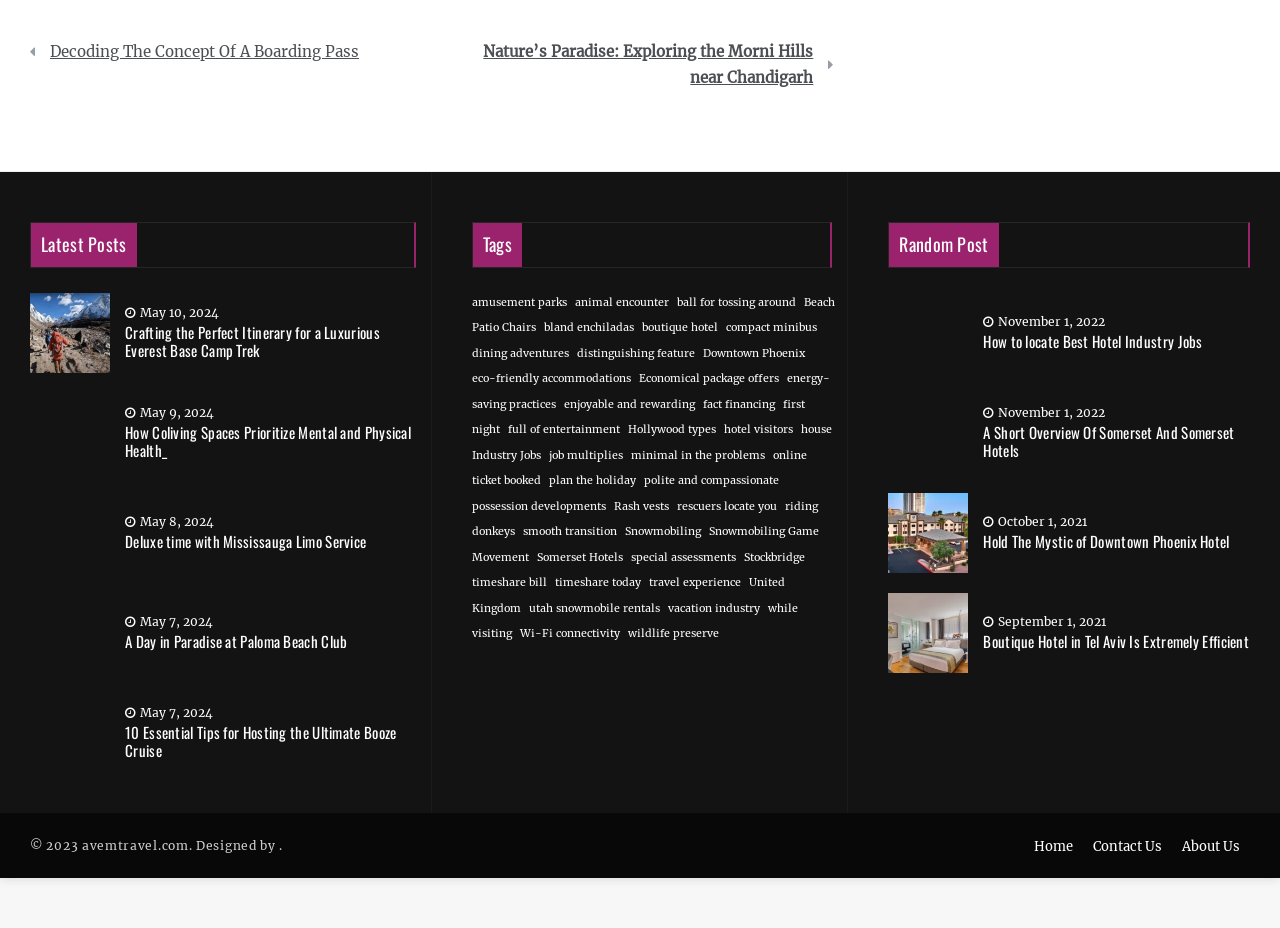Refer to the image and provide an in-depth answer to the question: 
What is the title of the first post listed?

By looking at the webpage, I can see that the first post listed has the title 'Decoding The Concept Of A Boarding Pass'. This title is a link that likely leads to the full post.